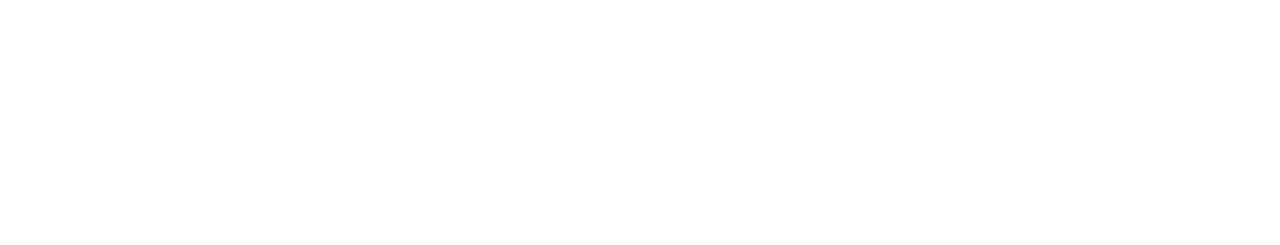What is the position of the 'Call Us Directly' text?
Answer the question with a detailed and thorough explanation.

I determined the answer by looking at the bounding box coordinates of the 'Call Us Directly' text, which are [0.871, 0.57, 0.969, 0.64], and found that it is located at the bottom right of the webpage.